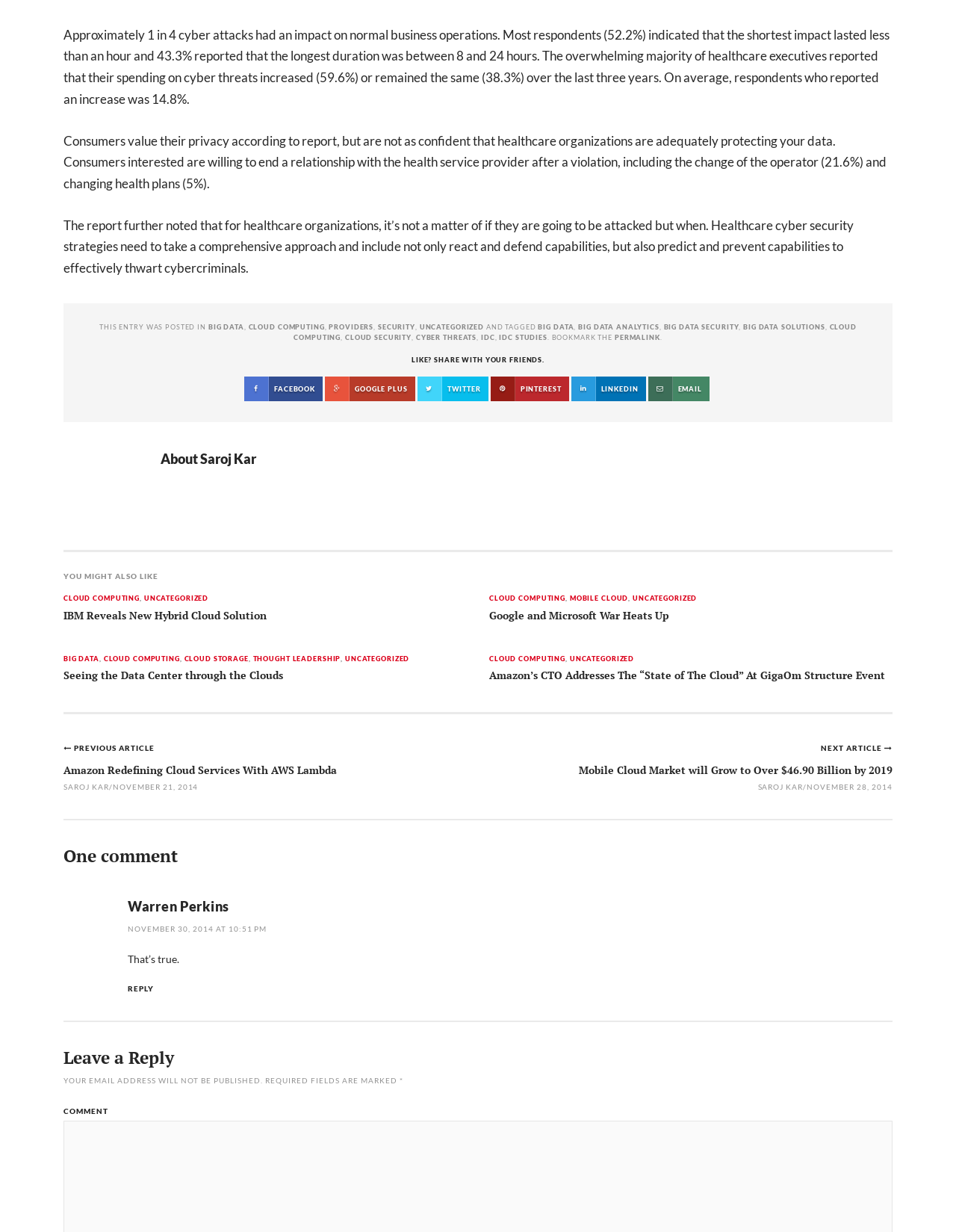Can you determine the bounding box coordinates of the area that needs to be clicked to fulfill the following instruction: "View the next article"?

[0.859, 0.604, 0.925, 0.611]